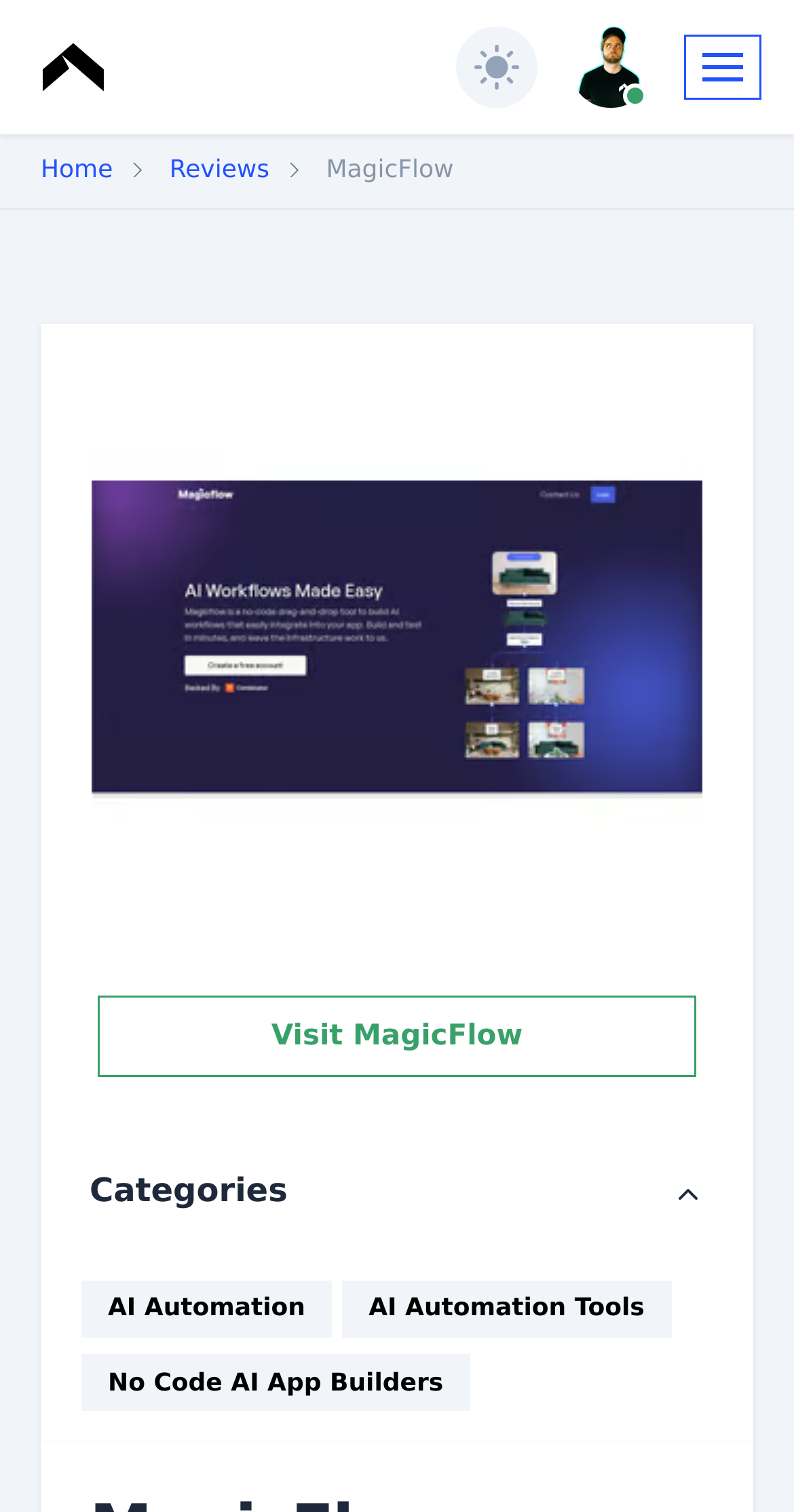Please locate the bounding box coordinates of the region I need to click to follow this instruction: "Toggle navigation".

[0.862, 0.023, 0.959, 0.066]